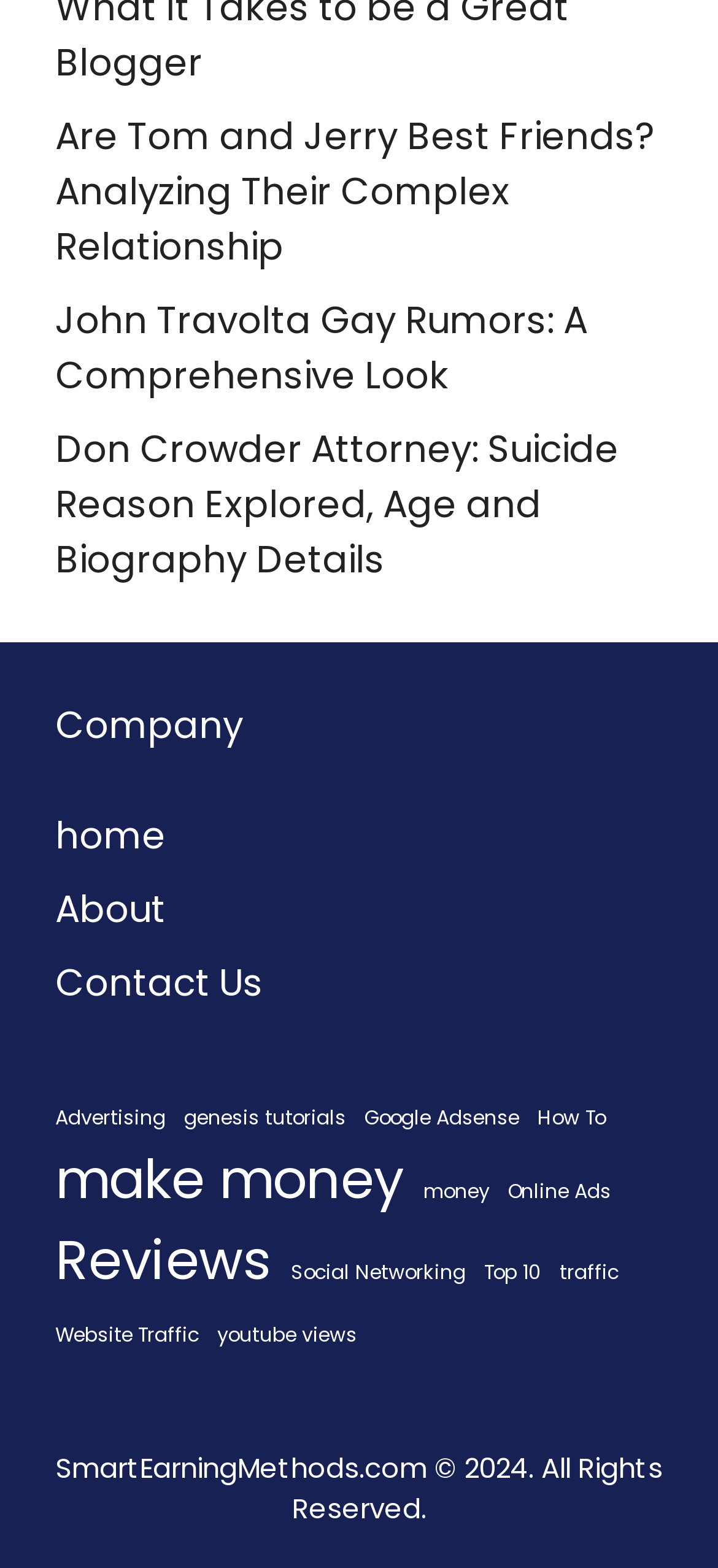Extract the bounding box coordinates for the HTML element that matches this description: "About". The coordinates should be four float numbers between 0 and 1, i.e., [left, top, right, bottom].

[0.077, 0.563, 0.231, 0.596]